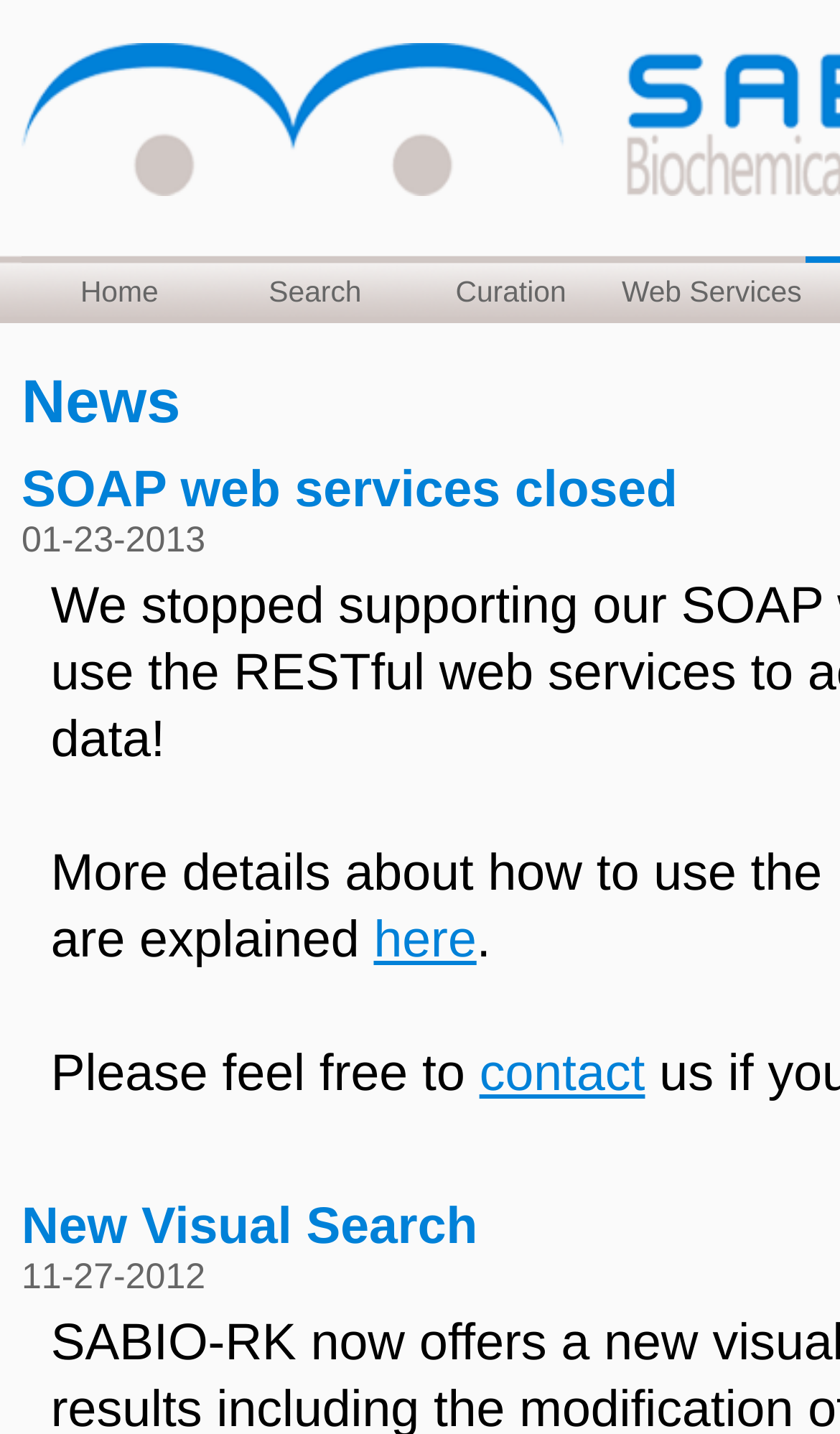Please respond in a single word or phrase: 
What is the first menu item?

Home